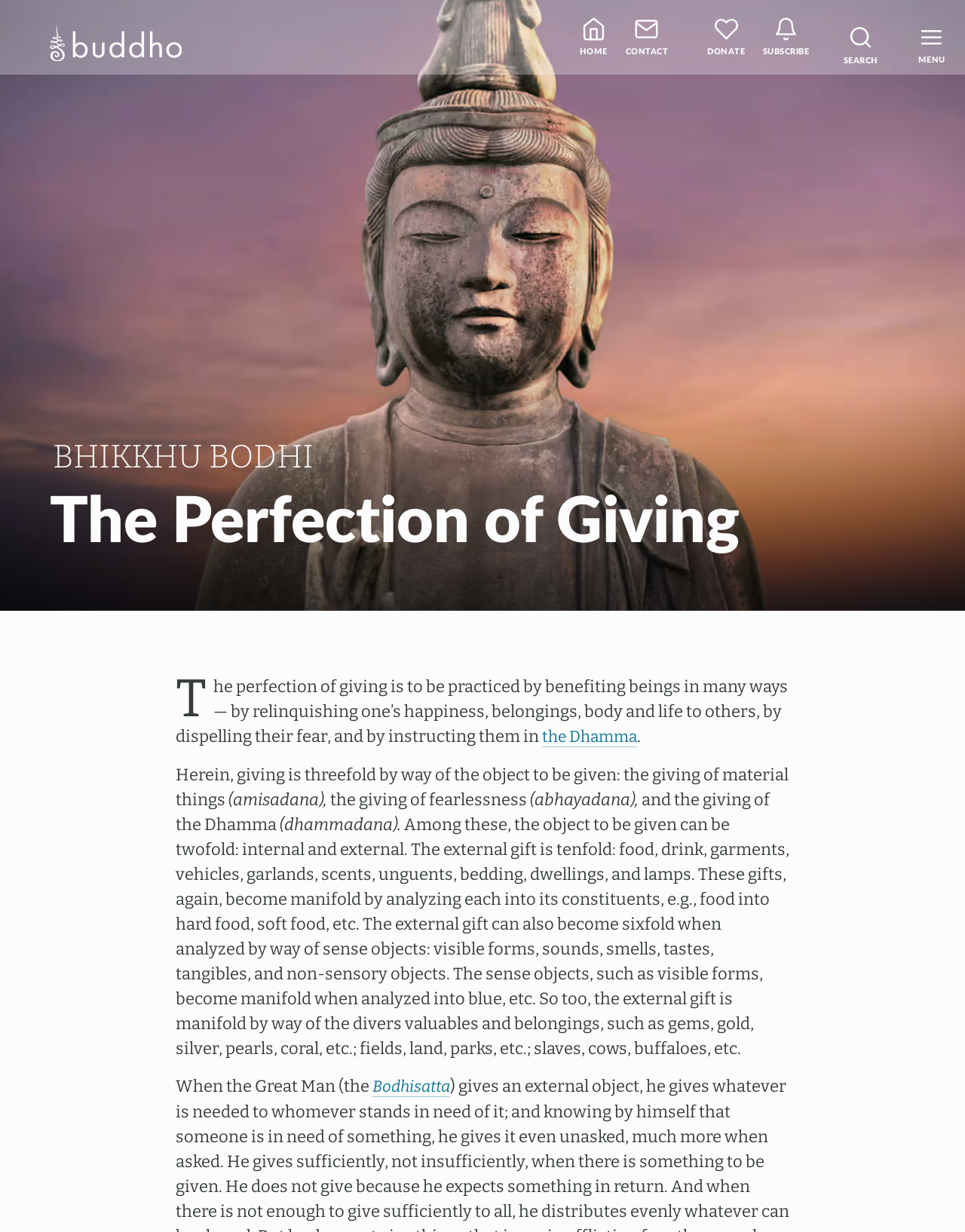Please locate the clickable area by providing the bounding box coordinates to follow this instruction: "Click the DONATE link".

[0.684, 0.013, 0.764, 0.06]